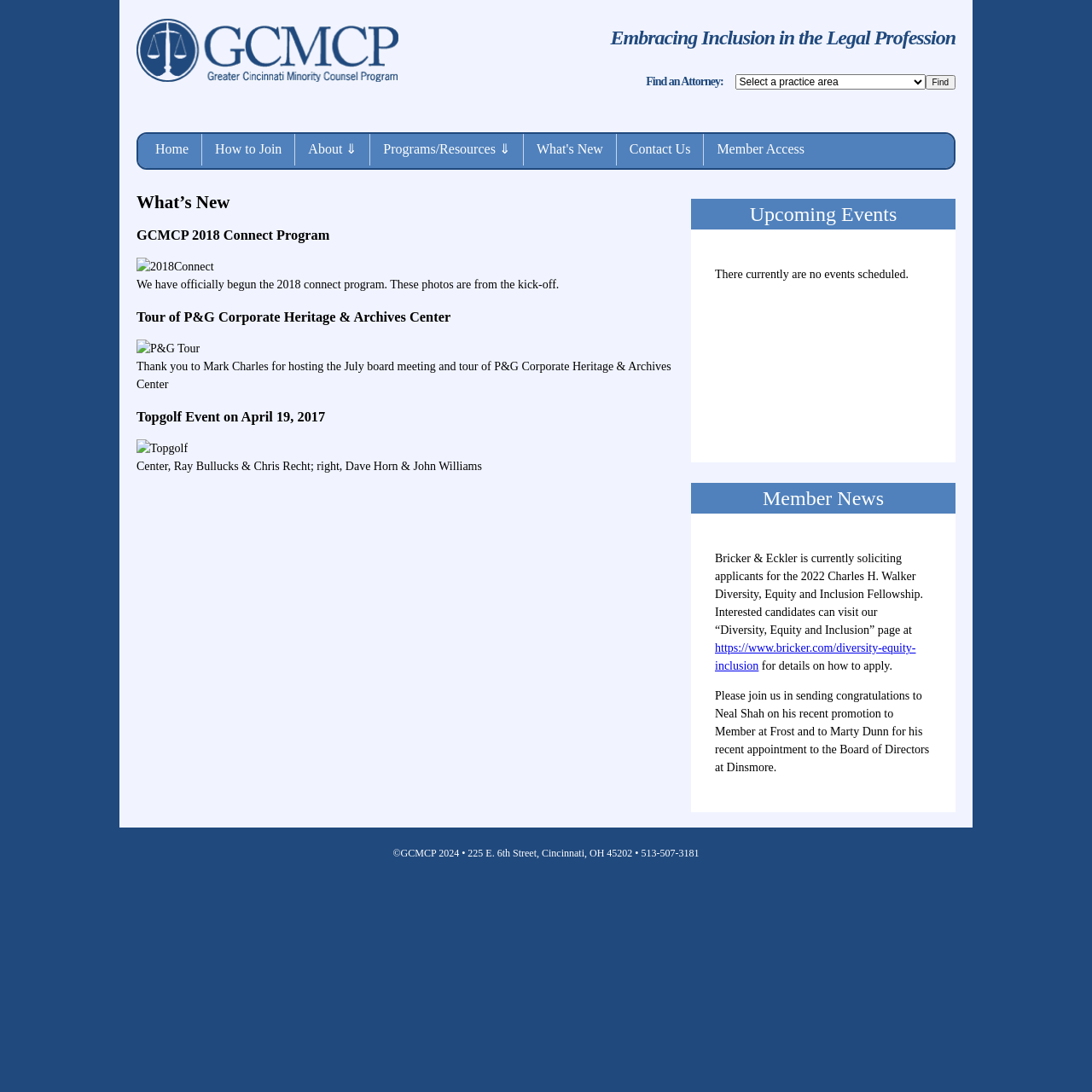What type of event is shown in the 'Topgolf Event on April 19, 2017' section?
Please answer the question as detailed as possible.

The section shows an image of people playing Topgolf, and the accompanying text mentions the date of the event, indicating that it is a Topgolf event.